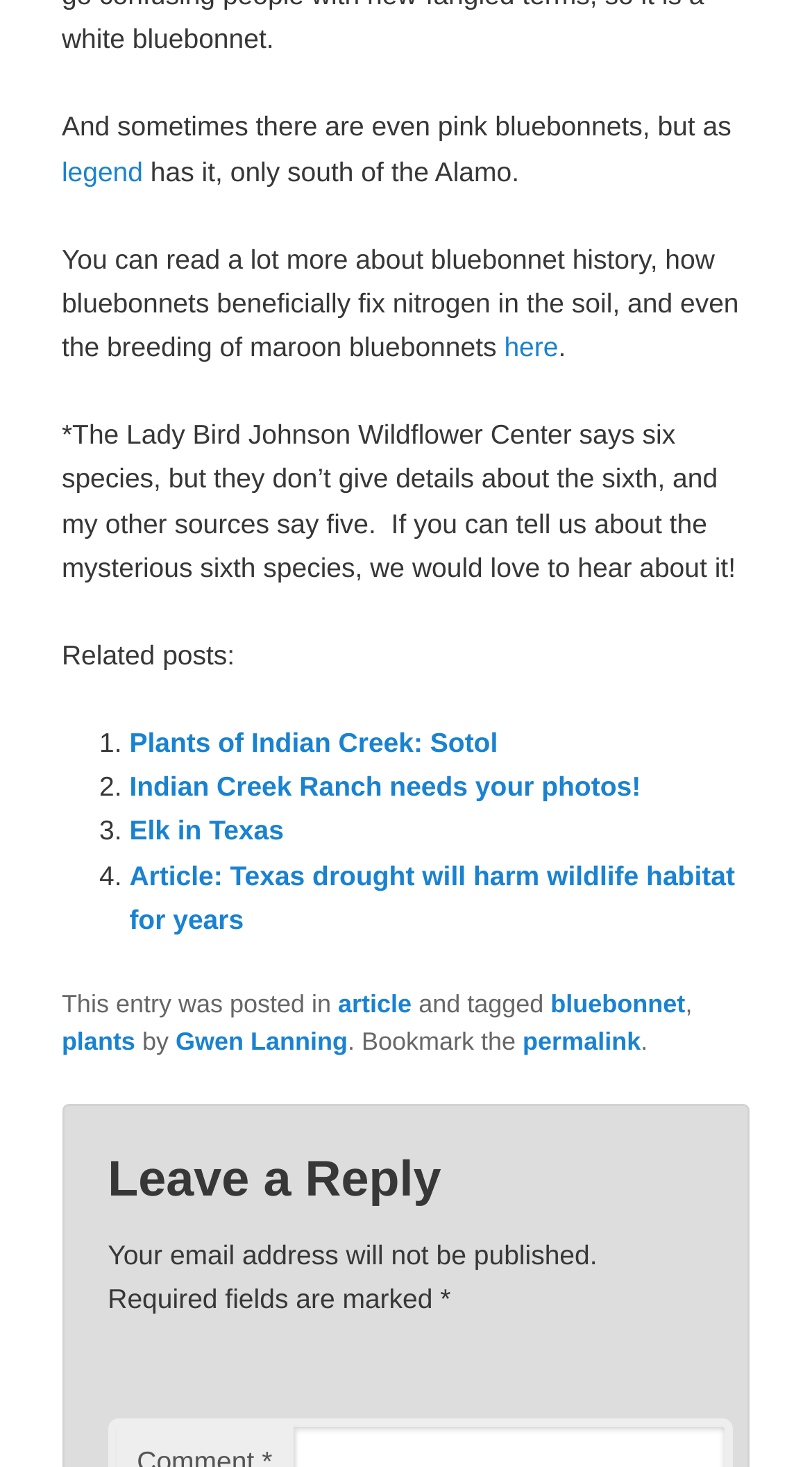Find the bounding box coordinates of the element I should click to carry out the following instruction: "Read the post about Elk in Texas".

[0.159, 0.556, 0.35, 0.577]